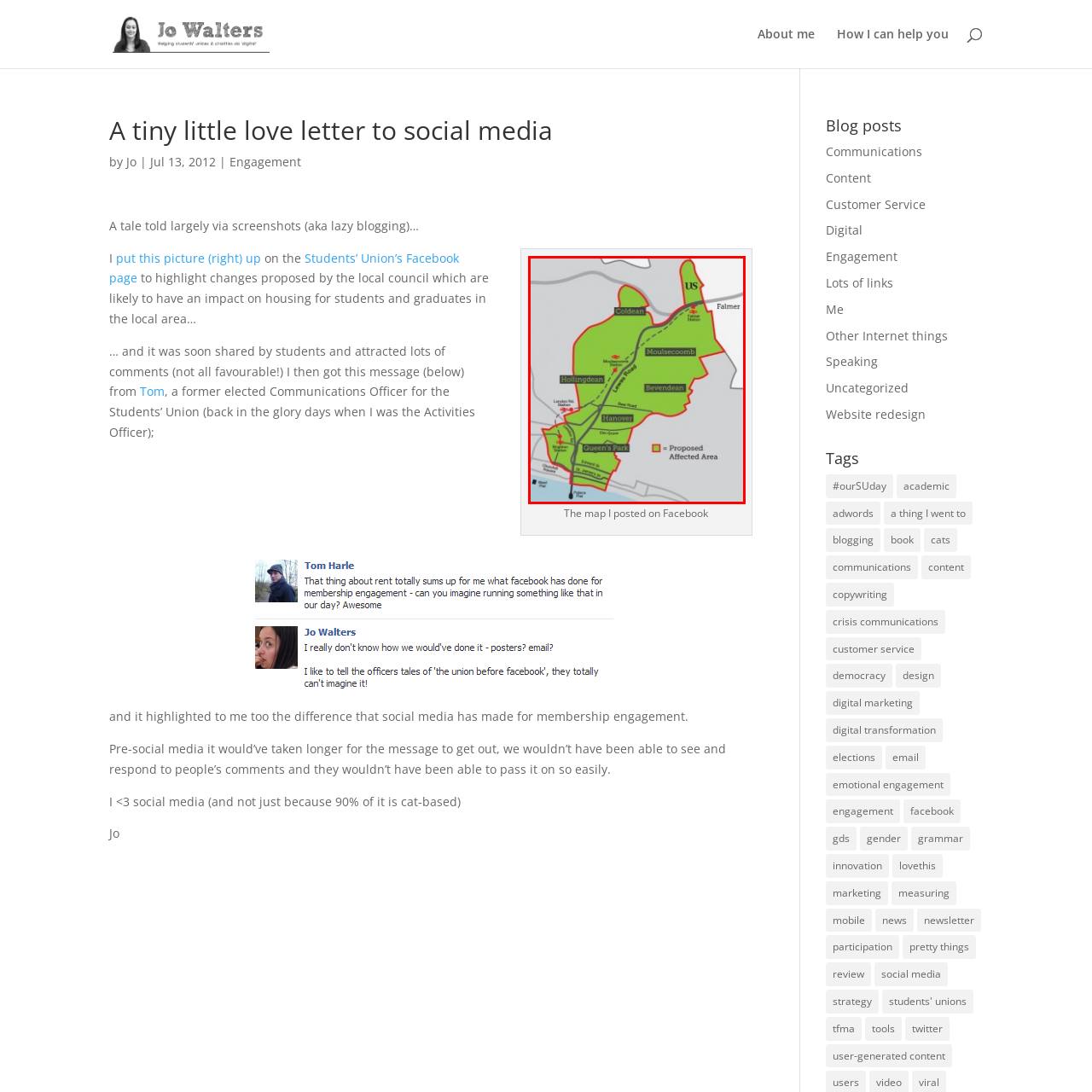What is the purpose of the red outline on the map?
Check the image enclosed by the red bounding box and reply to the question using a single word or phrase.

to mark proposed affected areas